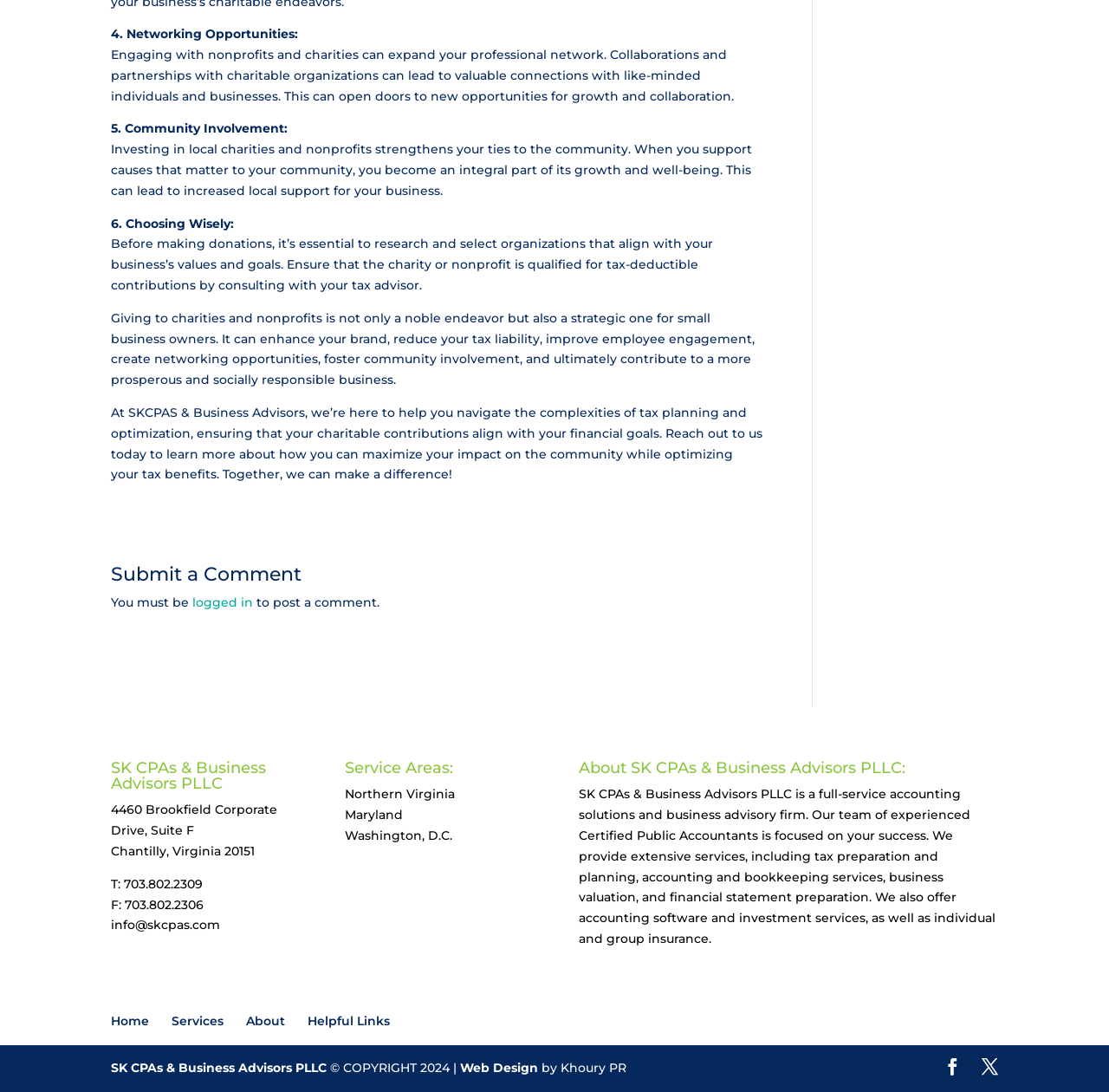Provide the bounding box coordinates for the area that should be clicked to complete the instruction: "Click 'About'".

[0.222, 0.928, 0.257, 0.942]